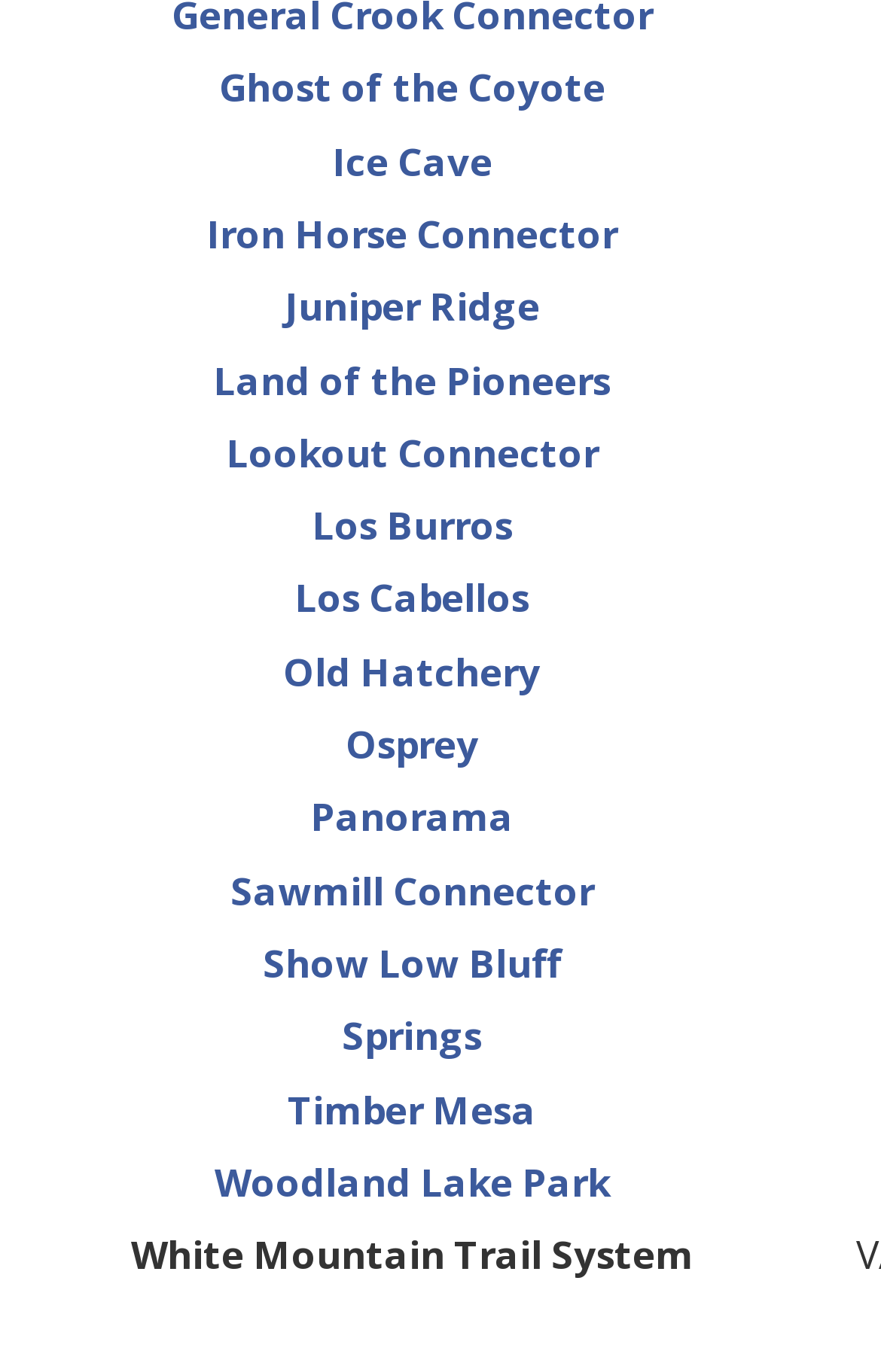Please find the bounding box coordinates of the clickable region needed to complete the following instruction: "explore Iron Horse Connector". The bounding box coordinates must consist of four float numbers between 0 and 1, i.e., [left, top, right, bottom].

[0.234, 0.151, 0.701, 0.189]